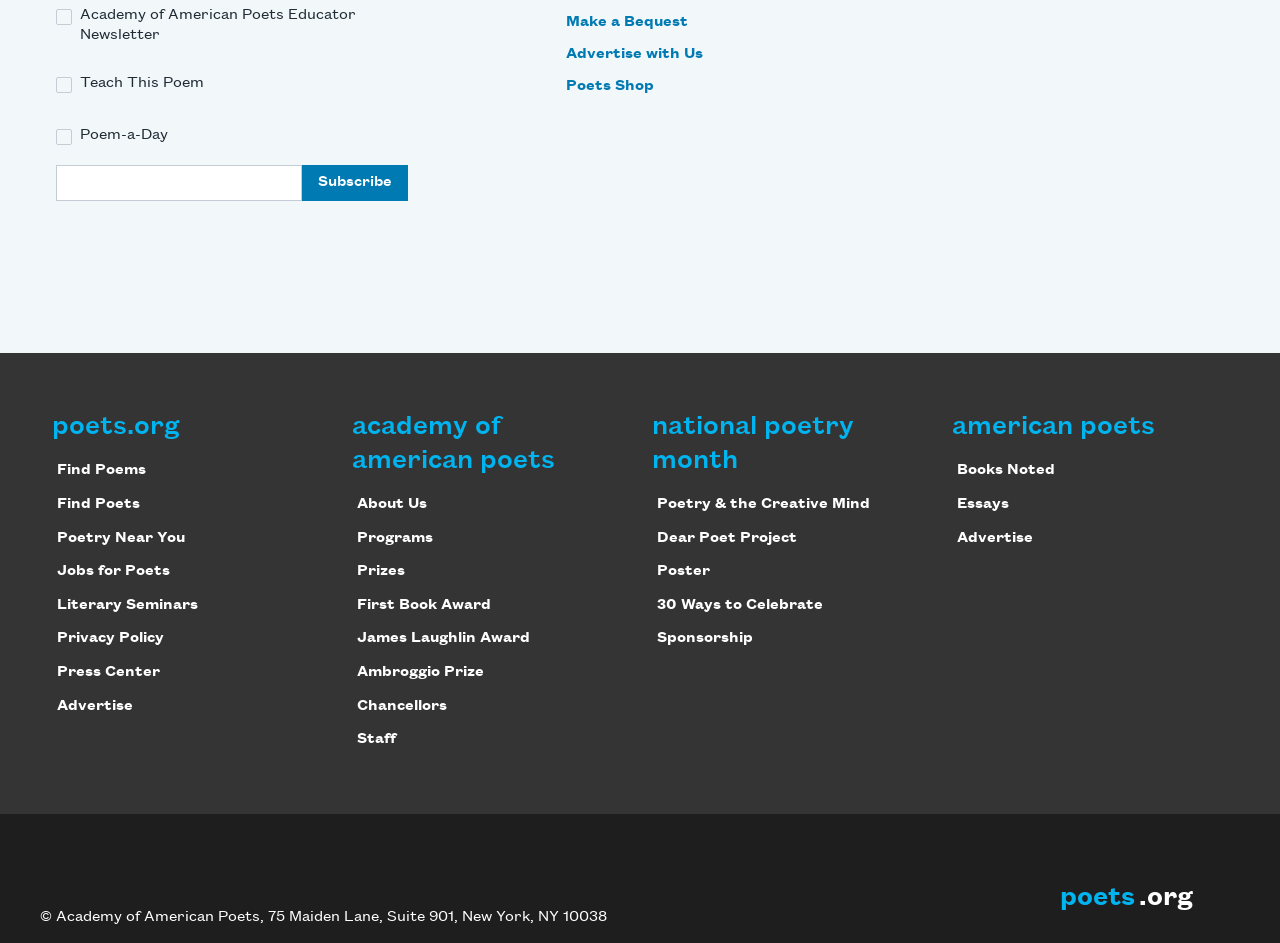Analyze the image and give a detailed response to the question:
What is the address of the Academy of American Poets?

The address of the Academy of American Poets is provided at the bottom of the webpage, indicating that it is located at 75 Maiden Lane, Suite 901, New York, NY 10038.